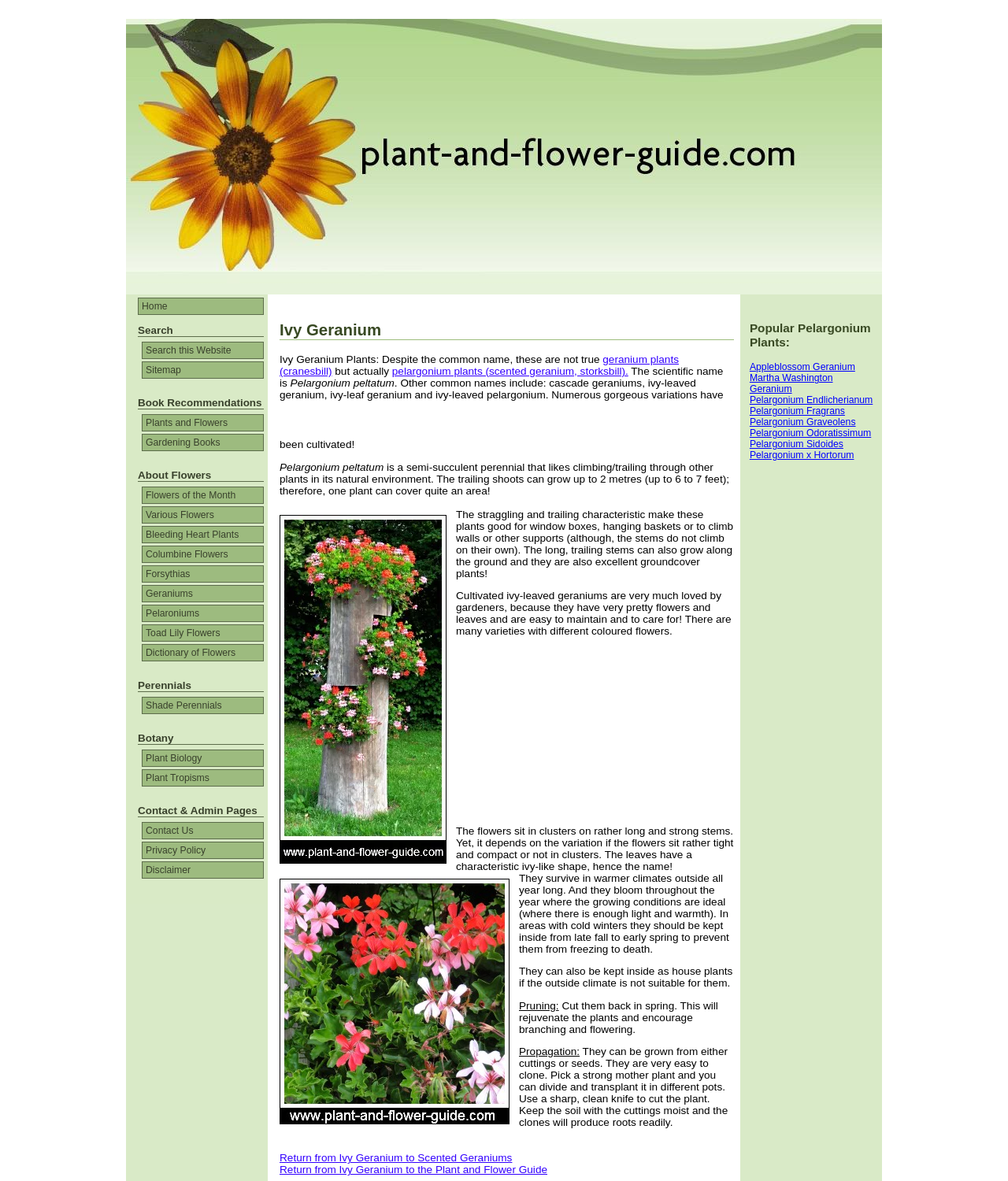Please answer the following question using a single word or phrase: 
What is the scientific name of Ivy Geranium?

Pelargonium peltatum